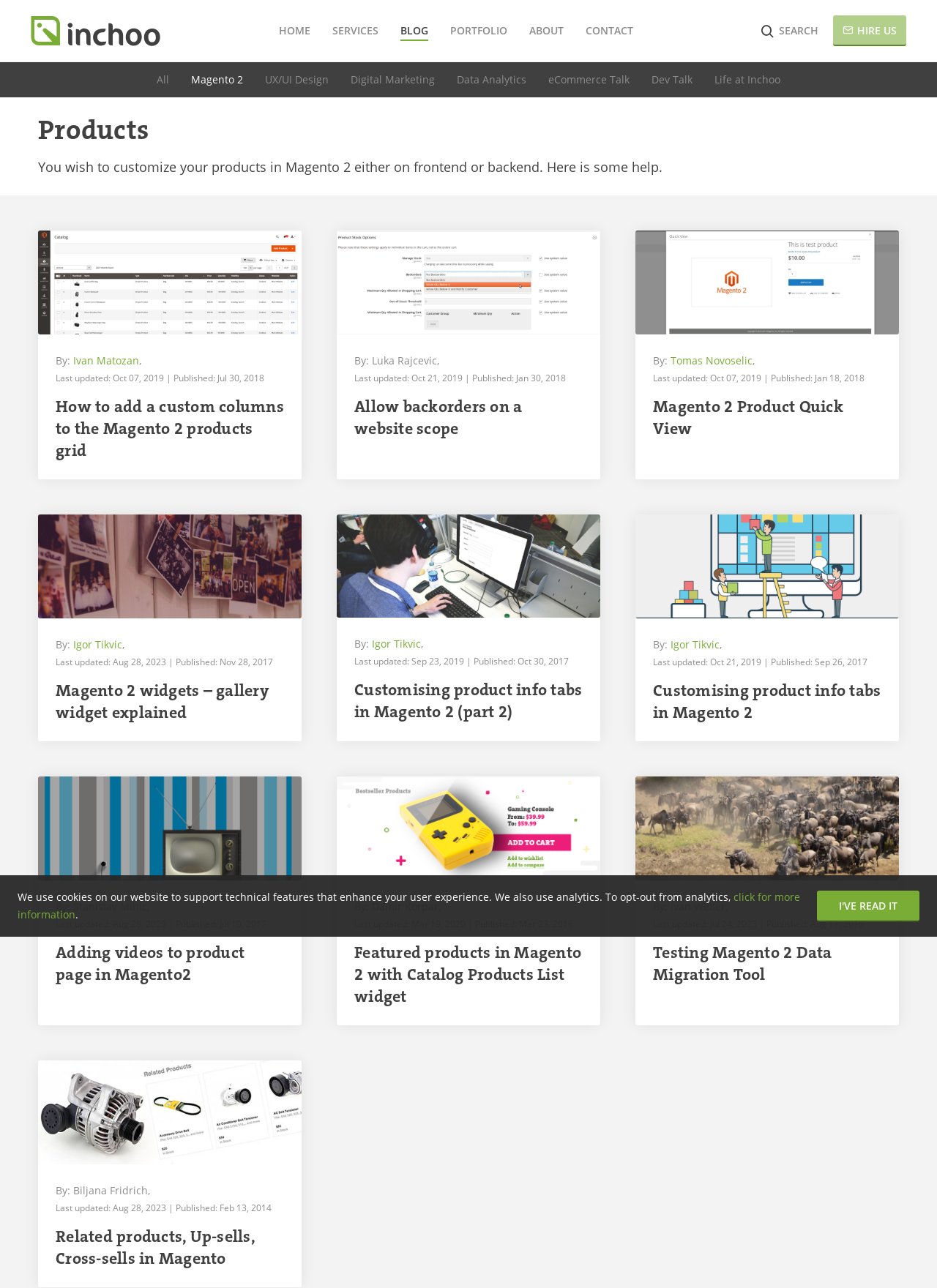Identify the bounding box coordinates of the area you need to click to perform the following instruction: "Search using the search button".

[0.794, 0.011, 0.872, 0.036]